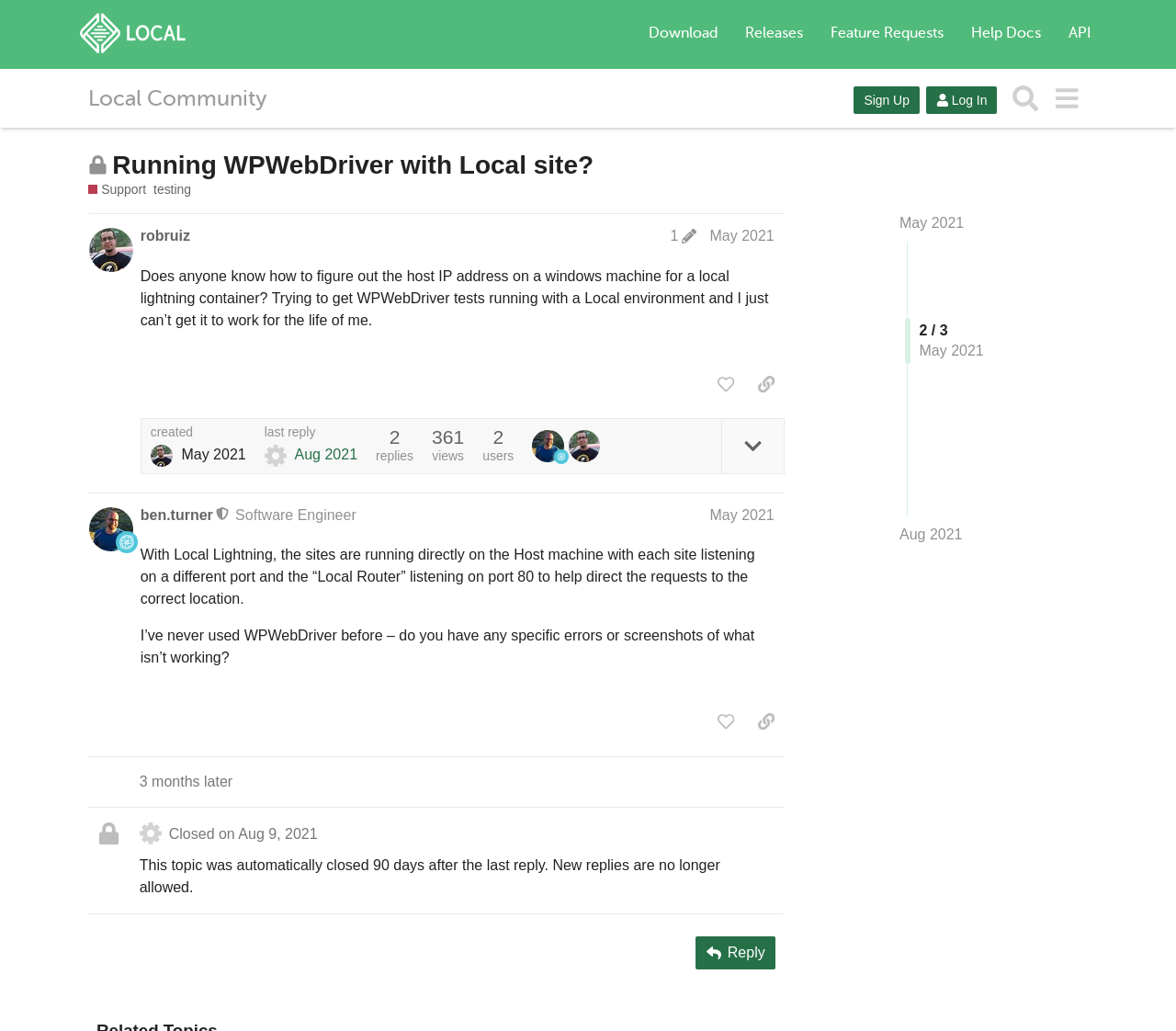Locate the bounding box coordinates of the element that needs to be clicked to carry out the instruction: "View post edit history". The coordinates should be given as four float numbers ranging from 0 to 1, i.e., [left, top, right, bottom].

[0.565, 0.221, 0.597, 0.237]